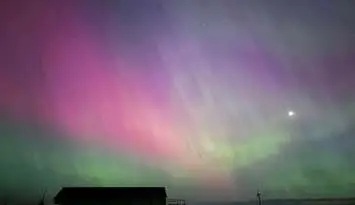Give a one-word or one-phrase response to the question:
Who contributed the article about the Aurora Borealis?

Kate Otterbein